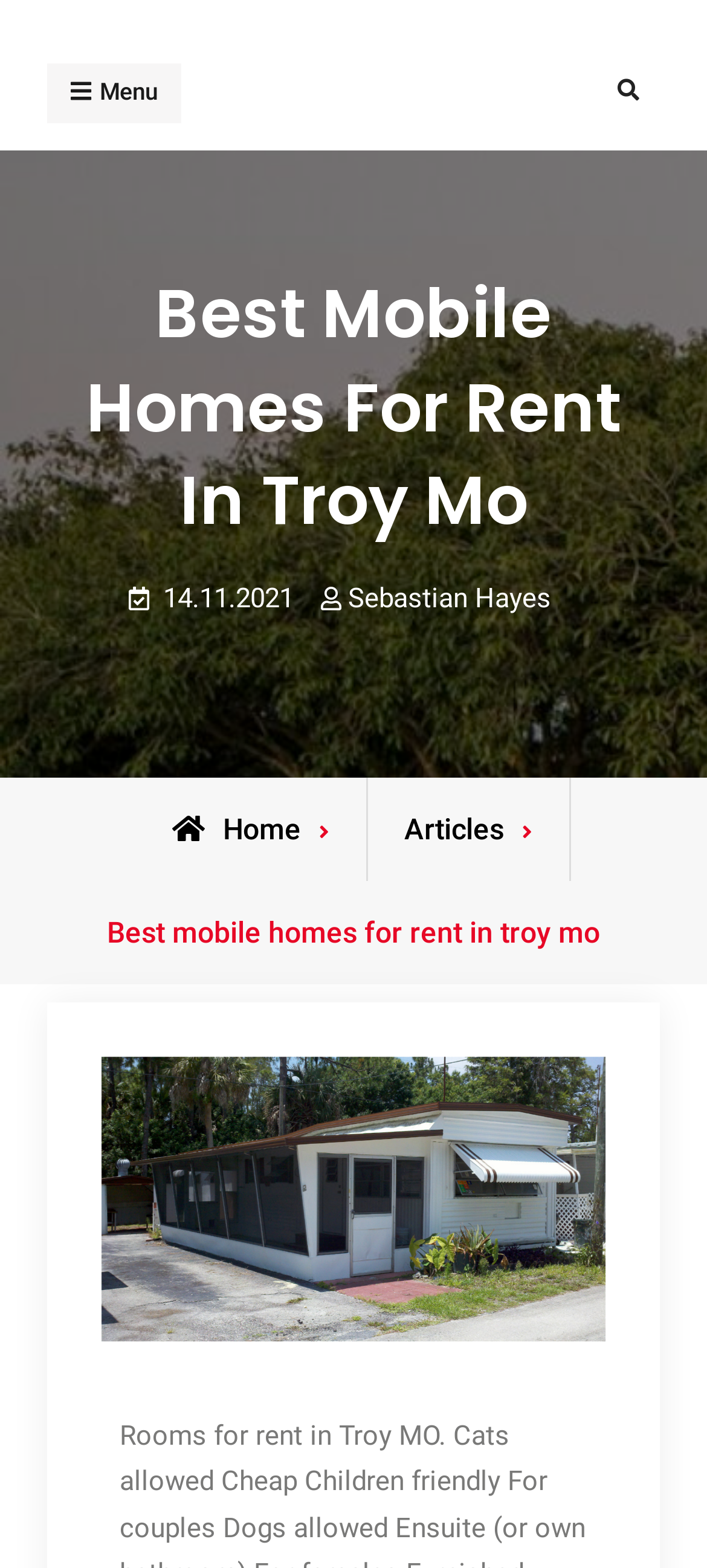Please find the bounding box coordinates (top-left x, top-left y, bottom-right x, bottom-right y) in the screenshot for the UI element described as follows: lead Mcompanies

[0.066, 0.03, 0.679, 0.072]